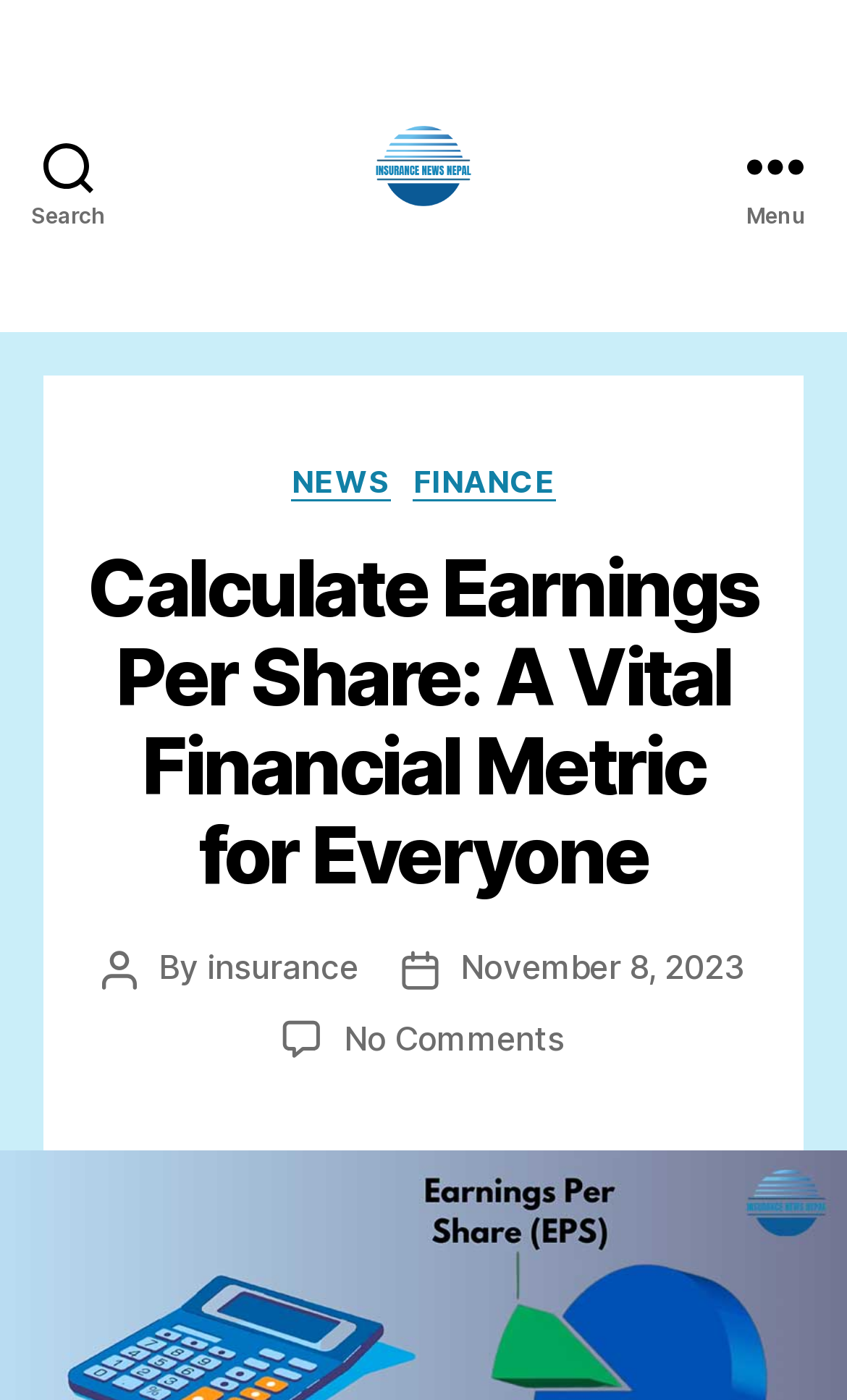Identify the bounding box coordinates of the region I need to click to complete this instruction: "Check the date of the article".

[0.544, 0.677, 0.879, 0.706]